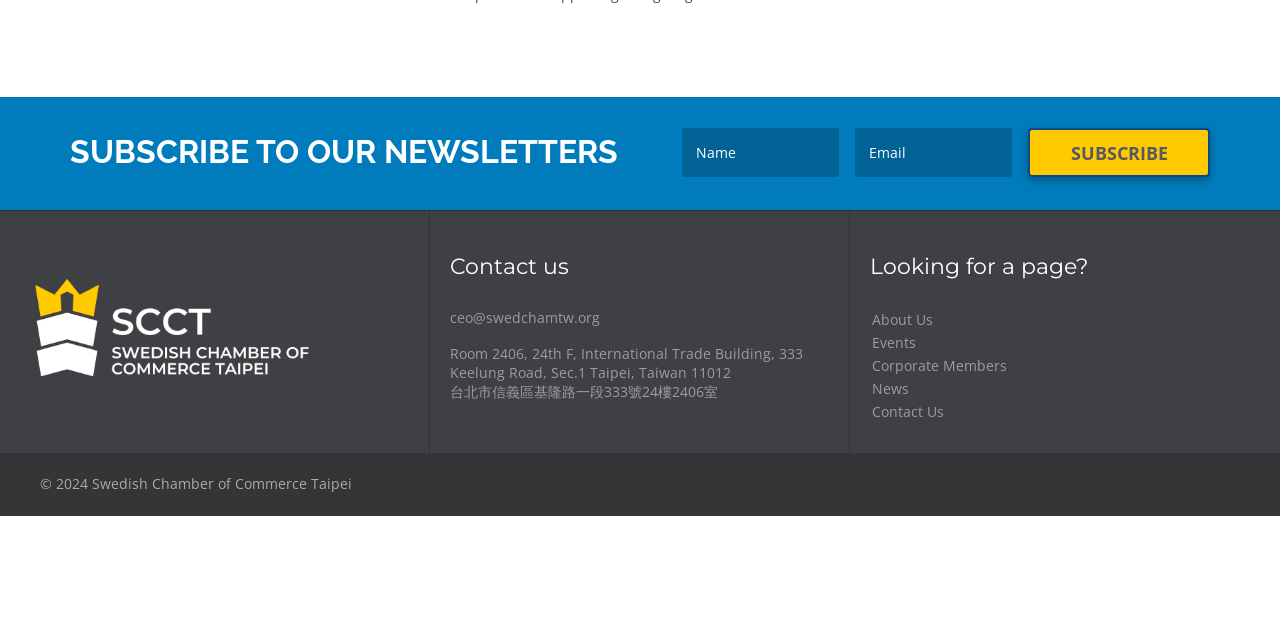Bounding box coordinates must be specified in the format (top-left x, top-left y, bottom-right x, bottom-right y). All values should be floating point numbers between 0 and 1. What are the bounding box coordinates of the UI element described as: Working with Farmers

None